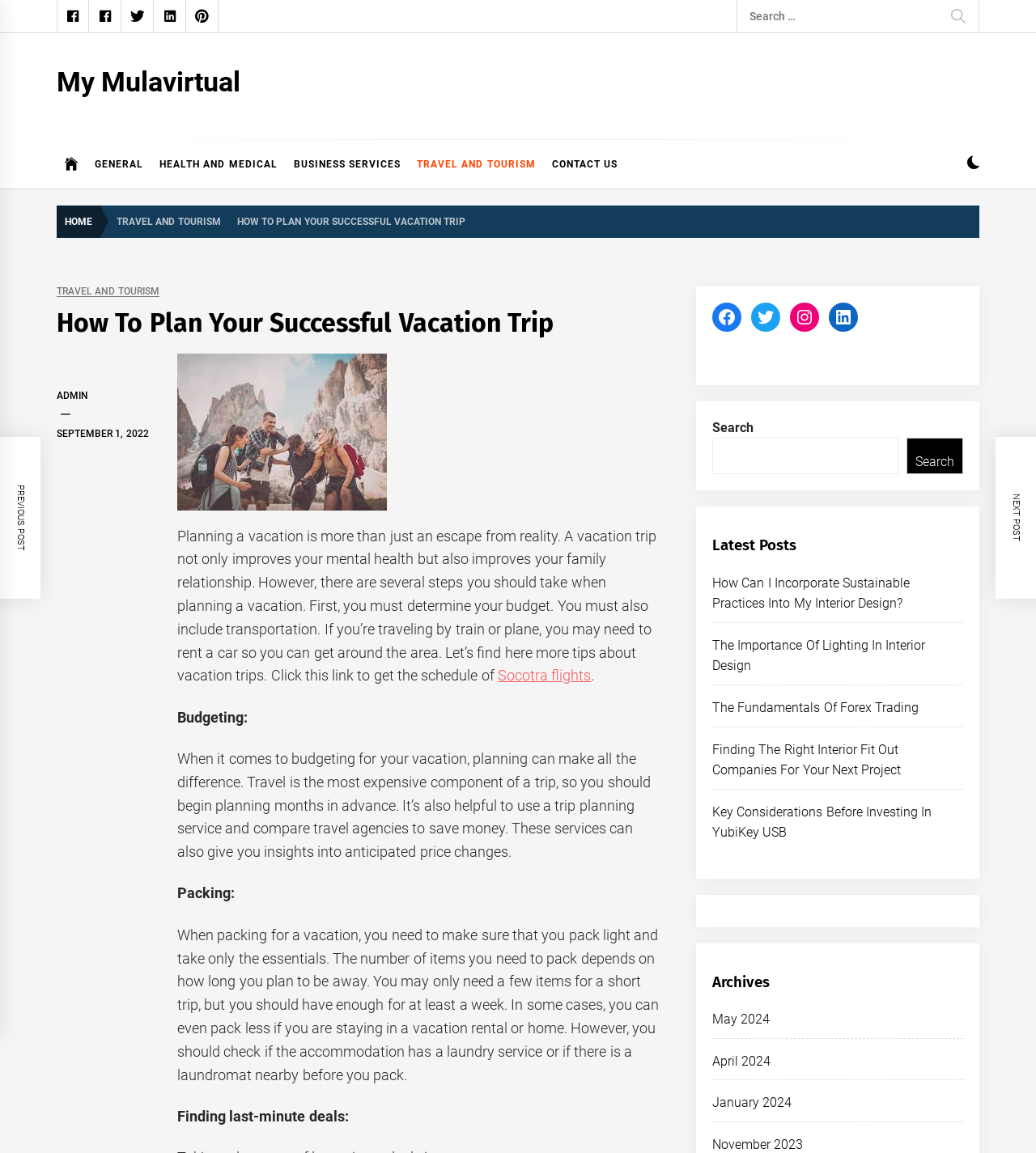Can you extract the primary headline text from the webpage?

How To Plan Your Successful Vacation Trip